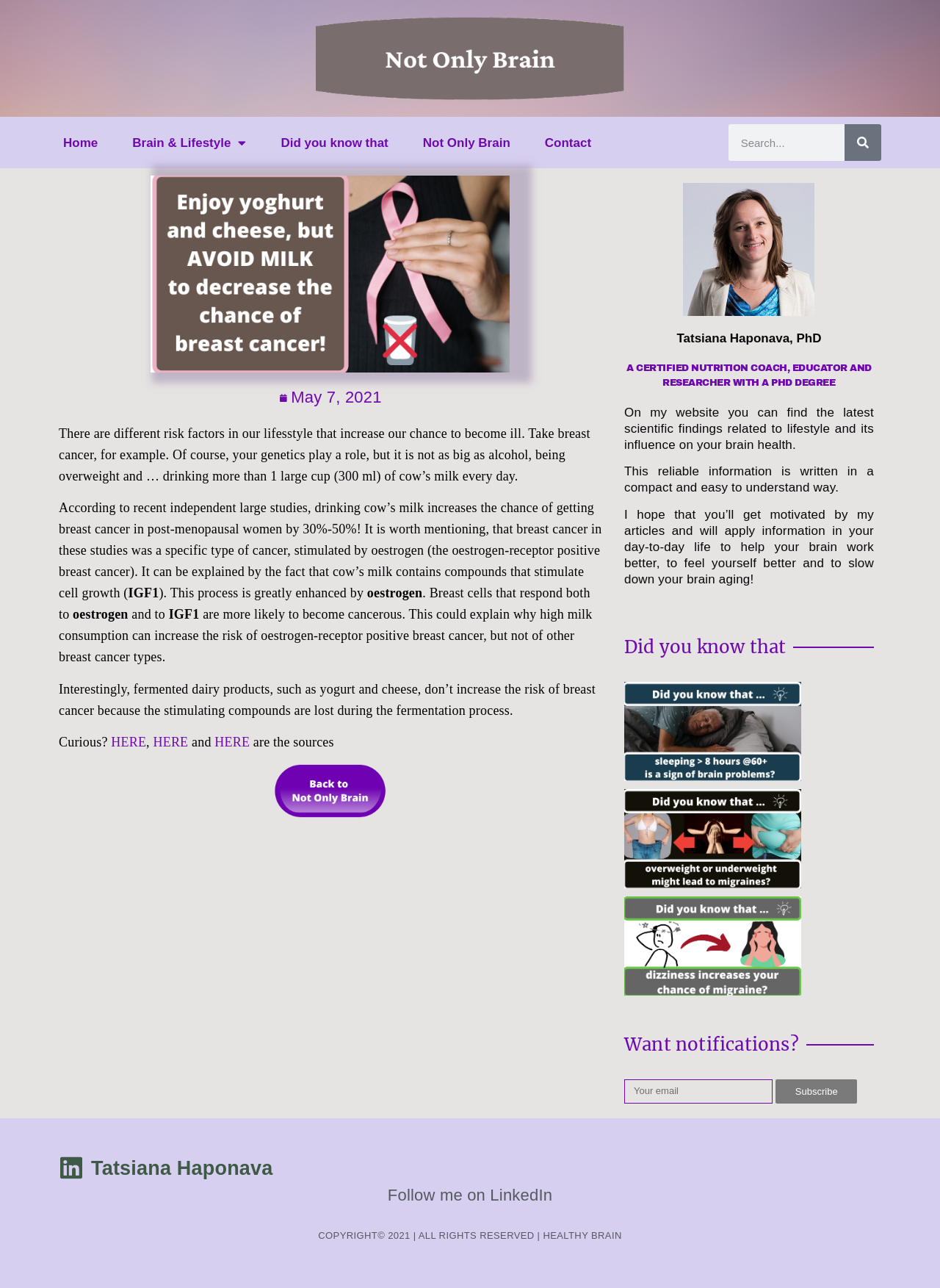How can I get notifications?
Could you please answer the question thoroughly and with as much detail as possible?

I found the answer by looking at the section with the heading 'Want notifications?' and the subsequent textbox and button, which indicate that I can subscribe with my email to get notifications.